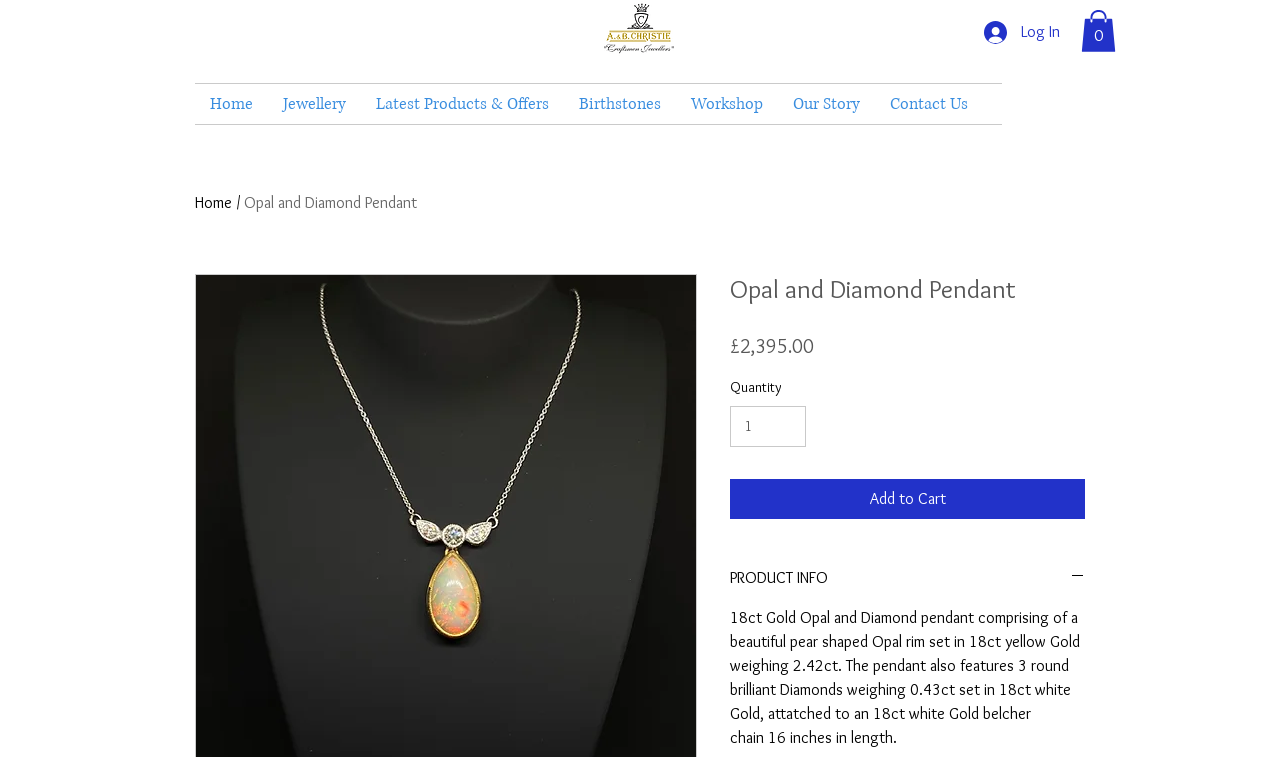Please answer the following question using a single word or phrase: 
How many Diamonds are set in the pendant?

3